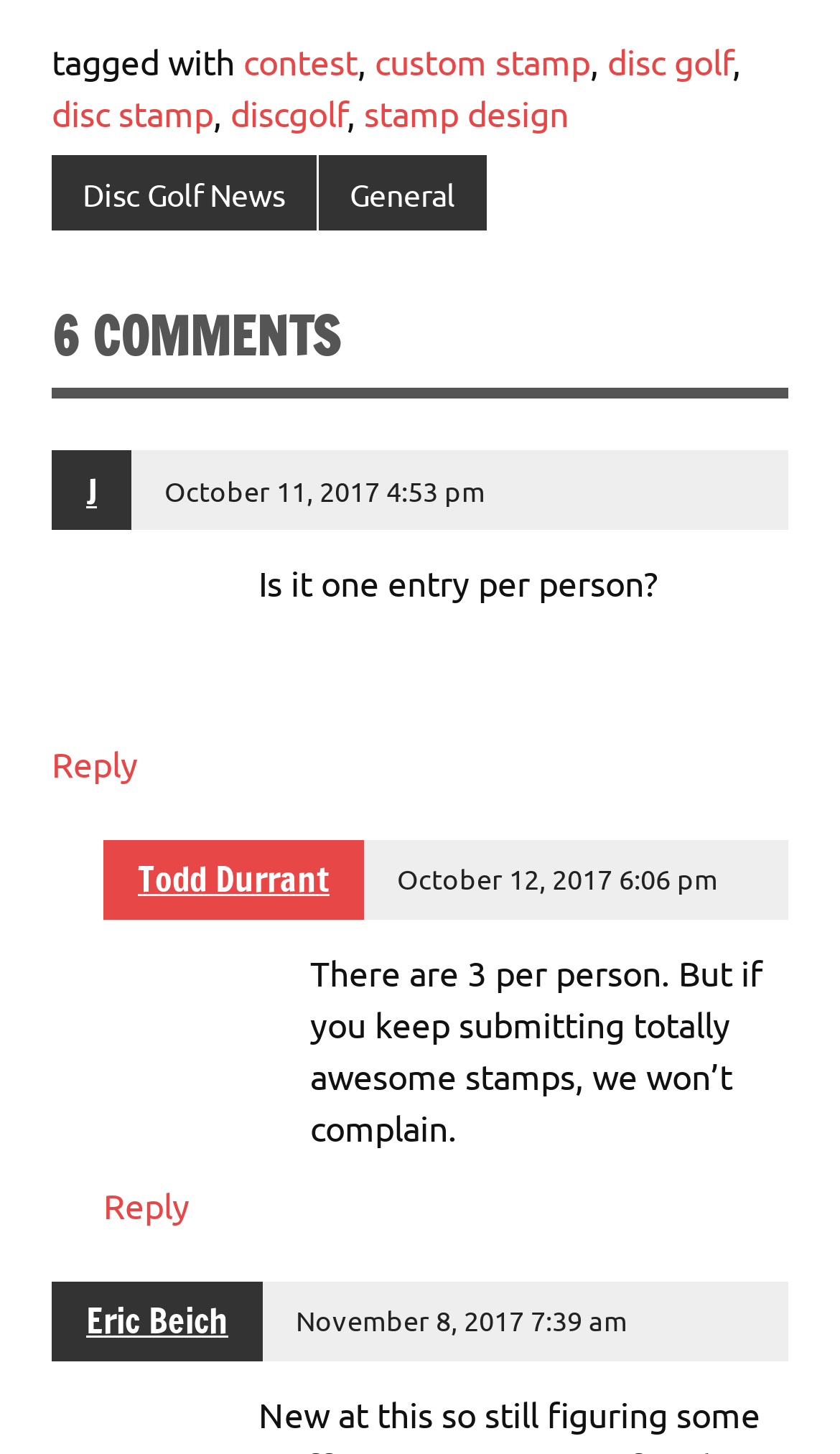Please find the bounding box coordinates of the element that must be clicked to perform the given instruction: "click on the 'contest' link". The coordinates should be four float numbers from 0 to 1, i.e., [left, top, right, bottom].

[0.29, 0.026, 0.426, 0.056]